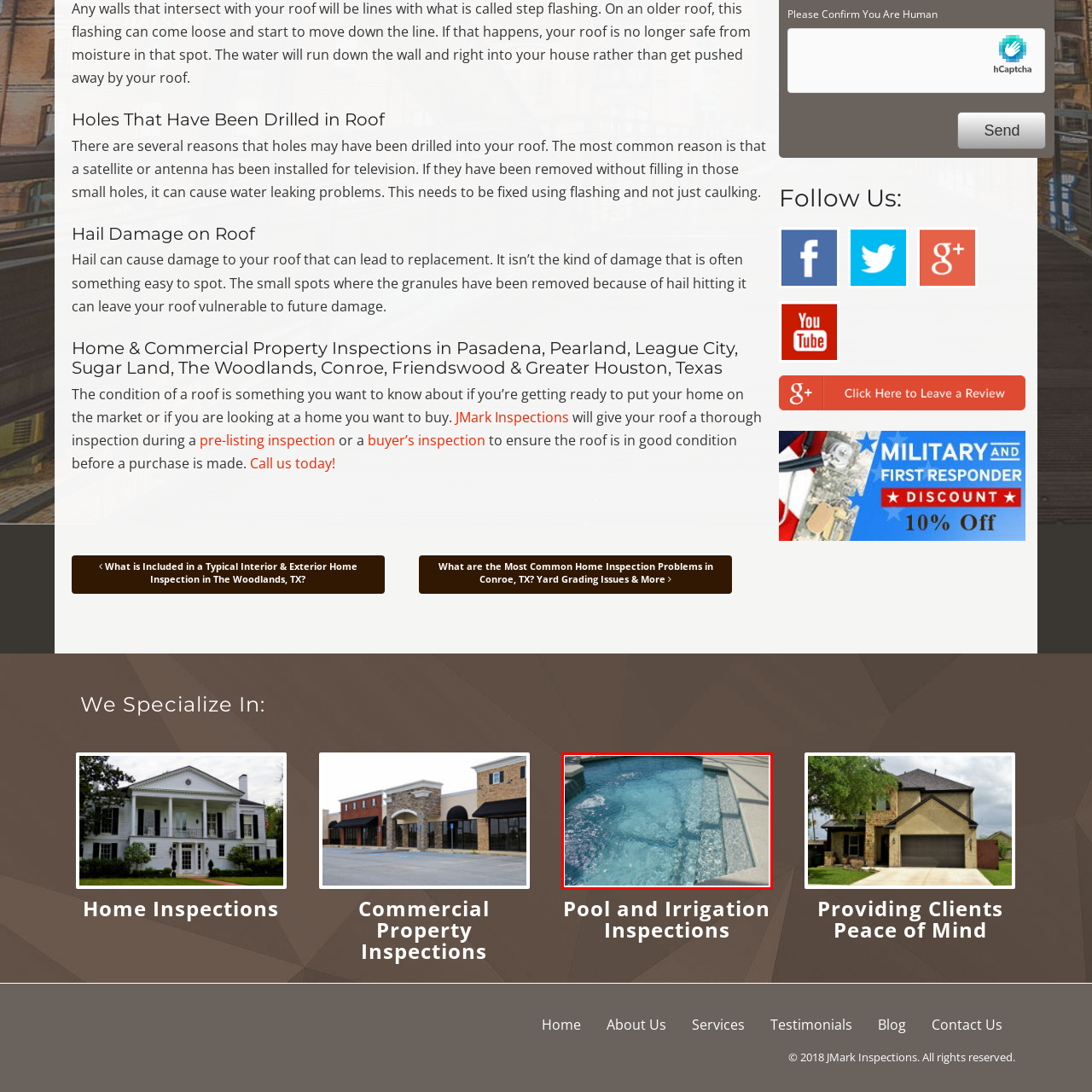Analyze and describe the image content within the red perimeter in detail.

The image showcases a serene swimming pool with crystal-clear water, highlighting the inviting blue tones of the water as it flows gently over the steps leading into the pool. The light reflects beautifully on the surface, creating shimmering patterns that enhance the overall appeal. The pool's design features smooth inset steps, seamlessly blending into the surrounding area, which is paved with light-colored concrete. This scene suggests a perfect spot for relaxation and enjoyment, emphasizing the aesthetic allure and functionality of outdoor spaces. Additionally, this image relates to services such as pool inspections that ensure safety and maintenance for property owners, reinforcing the importance of thorough inspections for residential and commercial properties.